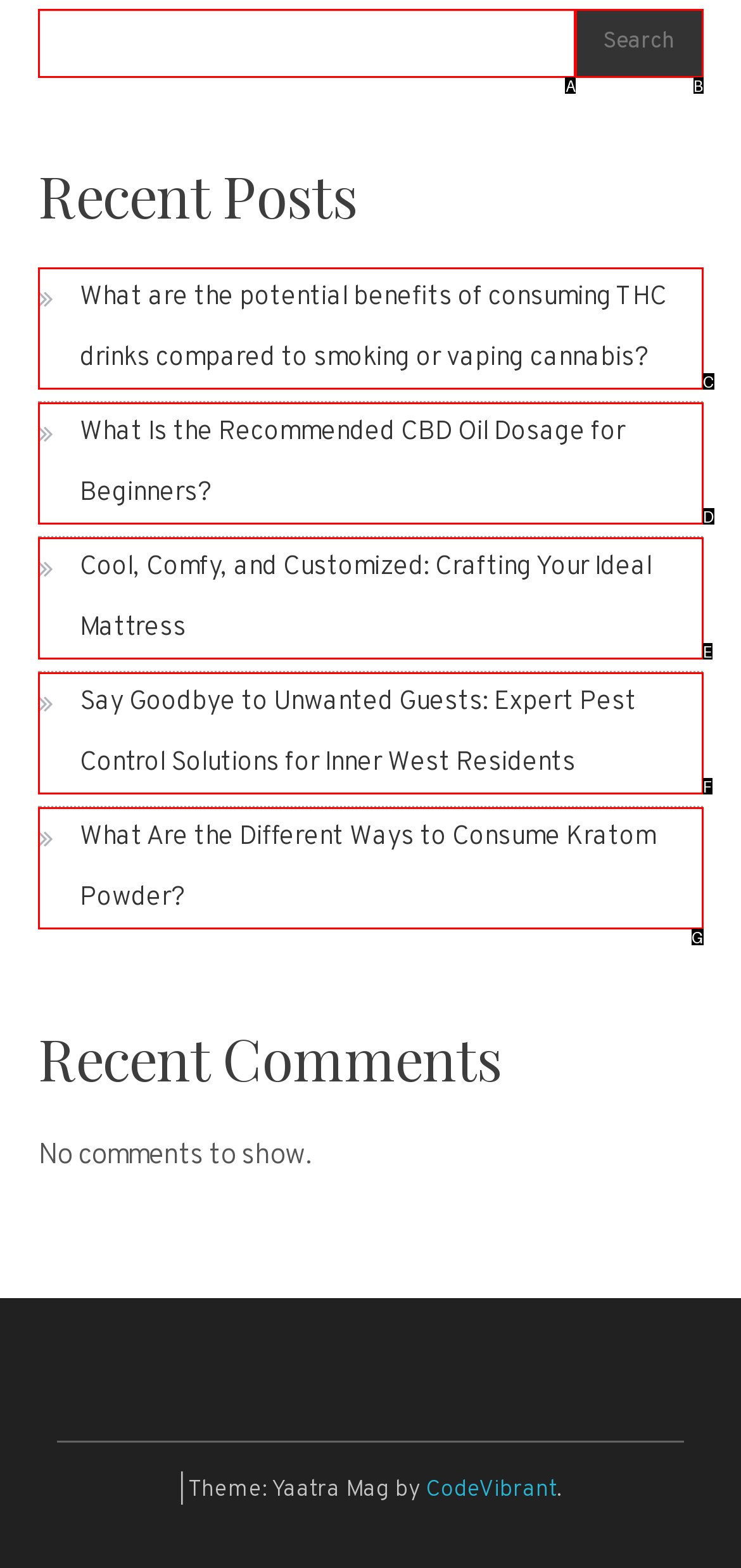Based on the element description: parent_node: Search name="s", choose the best matching option. Provide the letter of the option directly.

A